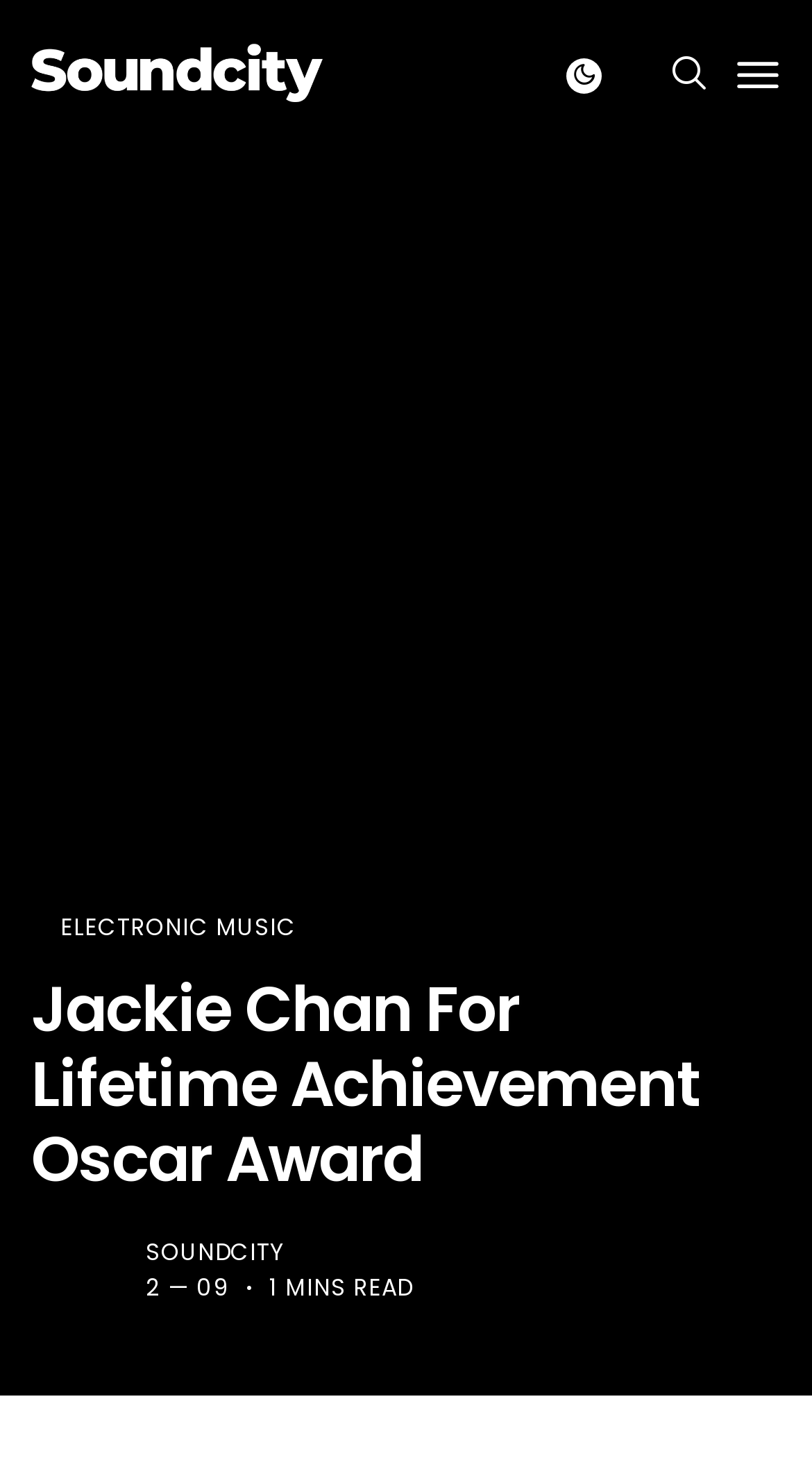What is the name of the website?
Based on the visual, give a brief answer using one word or a short phrase.

Soundcity